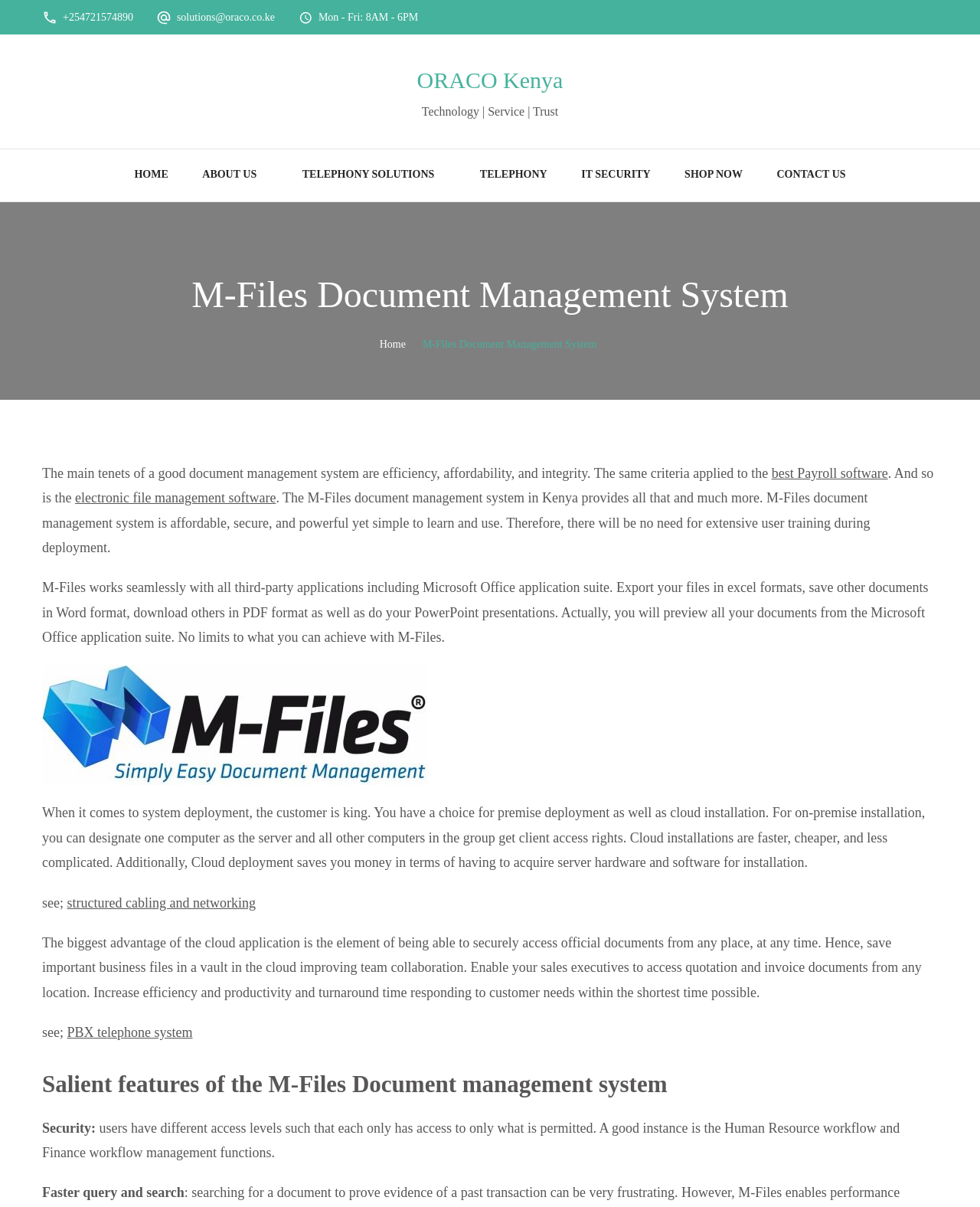Can you specify the bounding box coordinates of the area that needs to be clicked to fulfill the following instruction: "Learn more about M-Files Document Management System"?

[0.431, 0.28, 0.609, 0.29]